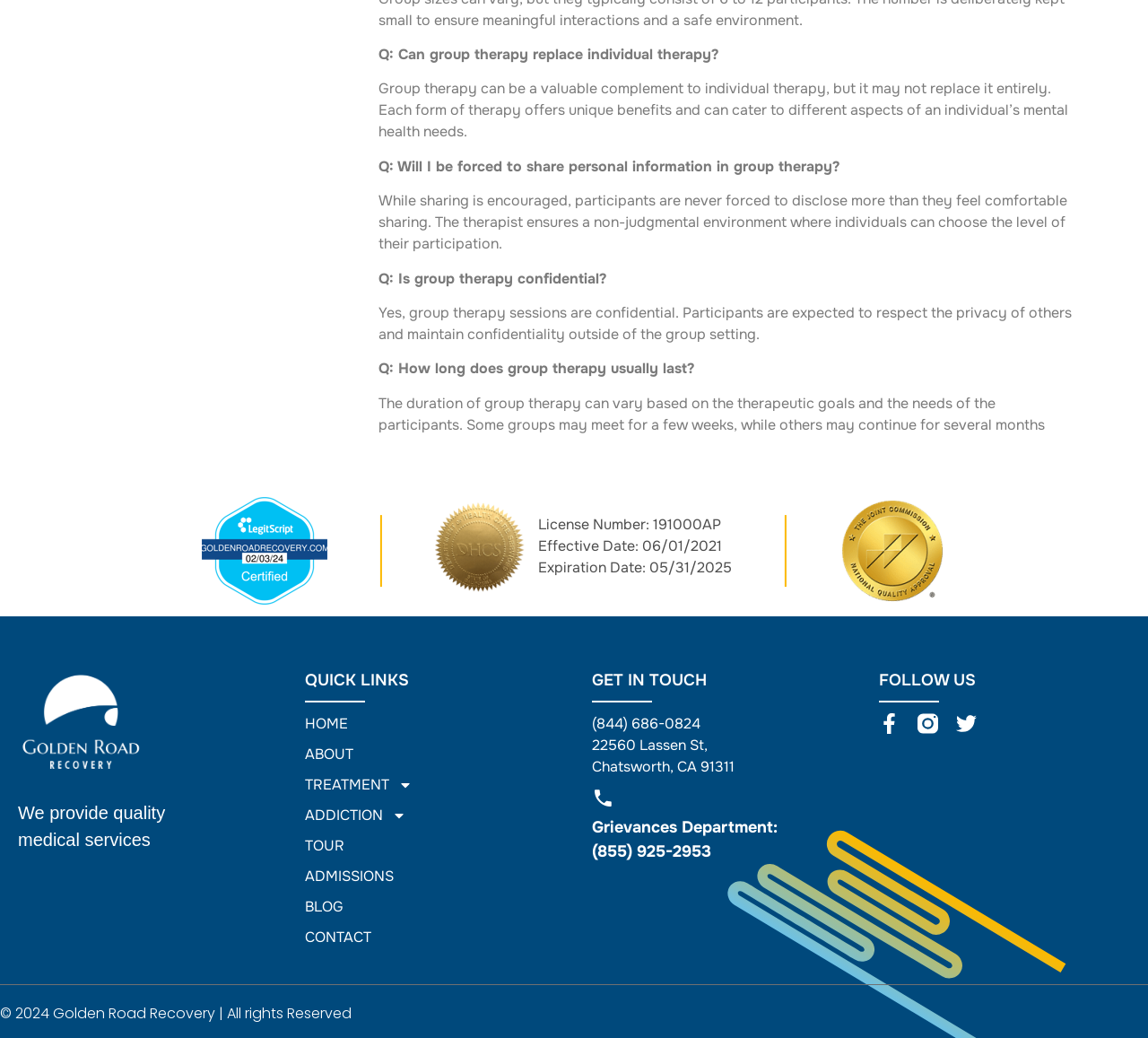What is the license number of the therapist?
Please answer the question as detailed as possible.

The license number of the therapist is mentioned at the bottom of the webpage, along with the effective and expiration dates, as 'License Number: 191000AP'.